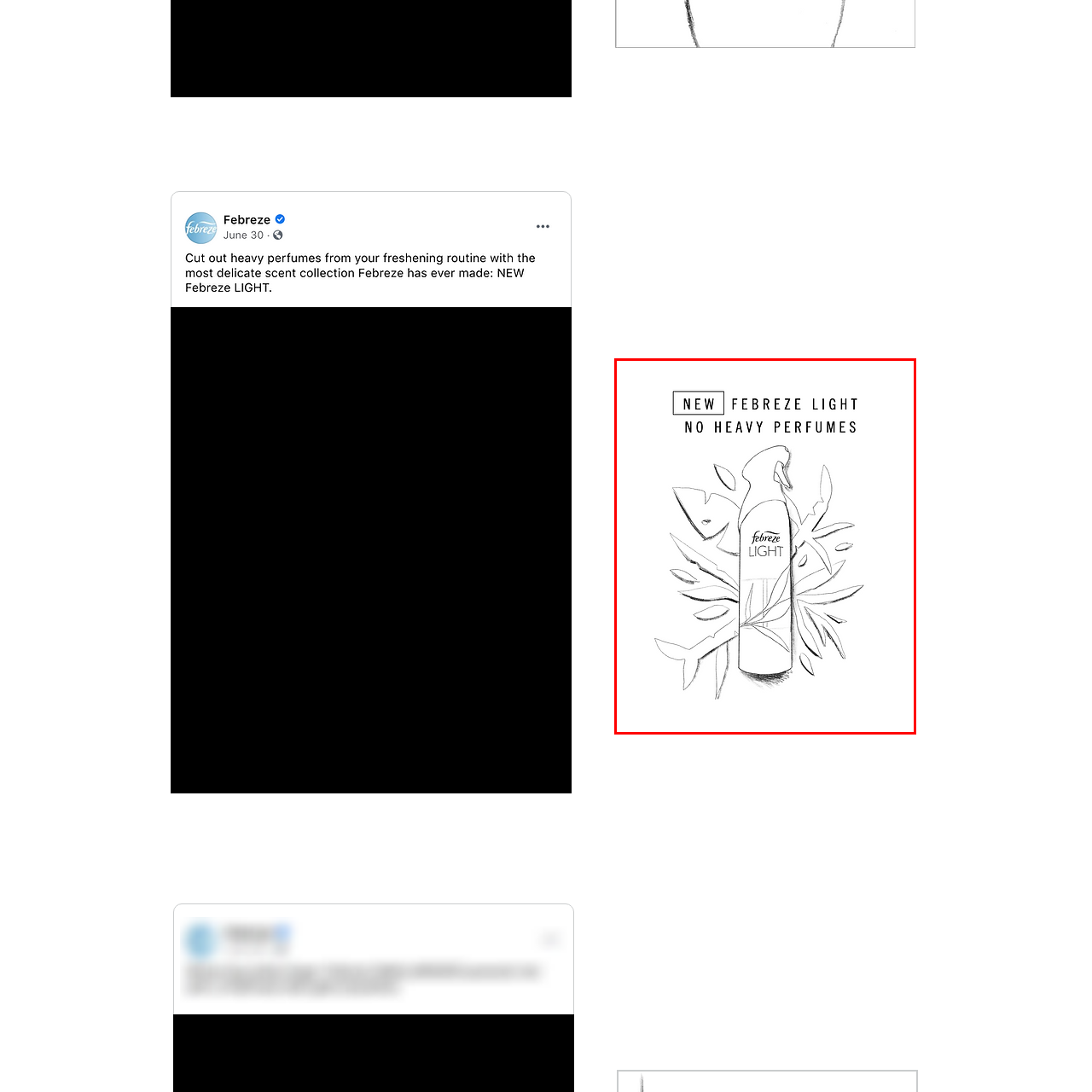Explain in detail what is happening in the image that is surrounded by the red box.

The image features a minimalist sketch design of a Febreze Light spray bottle, presented against a backdrop of floral elements. At the top, bold text reads "NEW" and "NO HEAVY PERFUMES," highlighting the product's fresh approach. The bottle itself showcases the brand name "Febreze" prominently, while the word "LIGHT" emphasizes its light fragrance formula. This artistic representation effectively conveys a sense of freshness and simplicity, aiming to attract consumers seeking a subtler scent option for their home.